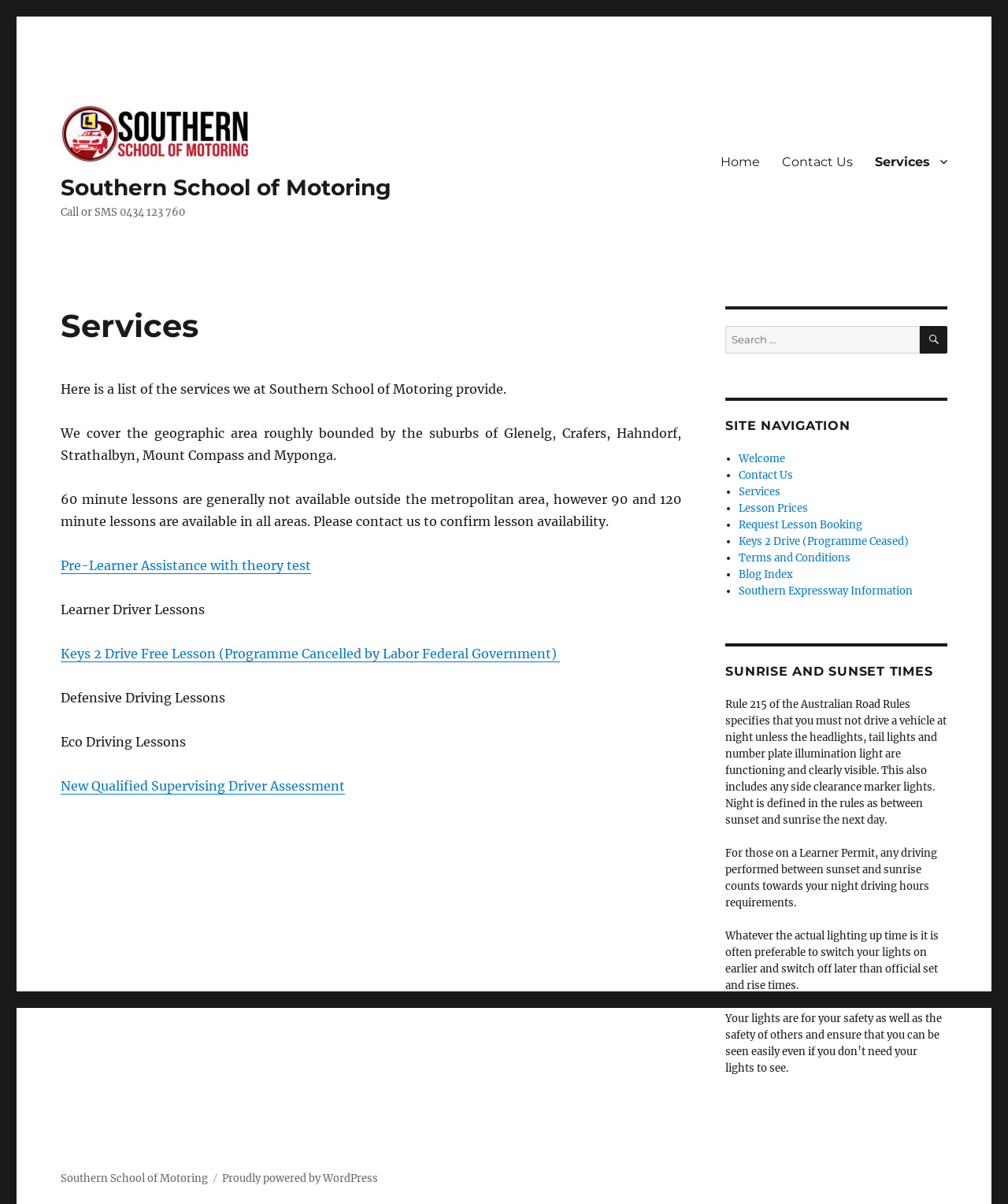Identify the bounding box coordinates of the region I need to click to complete this instruction: "Click the 'Services' link".

[0.857, 0.12, 0.951, 0.148]